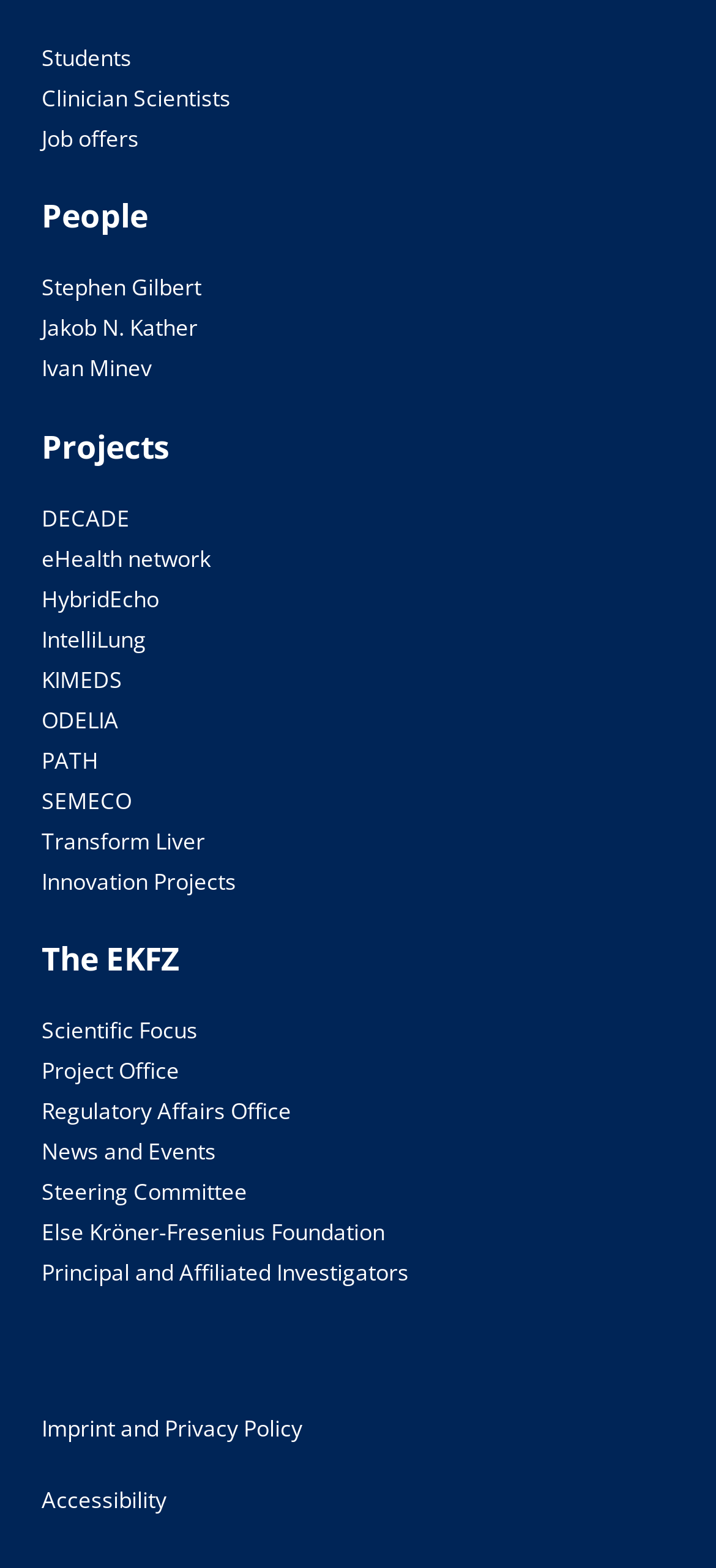Please provide the bounding box coordinate of the region that matches the element description: Steering Committee. Coordinates should be in the format (top-left x, top-left y, bottom-right x, bottom-right y) and all values should be between 0 and 1.

[0.058, 0.75, 0.345, 0.77]